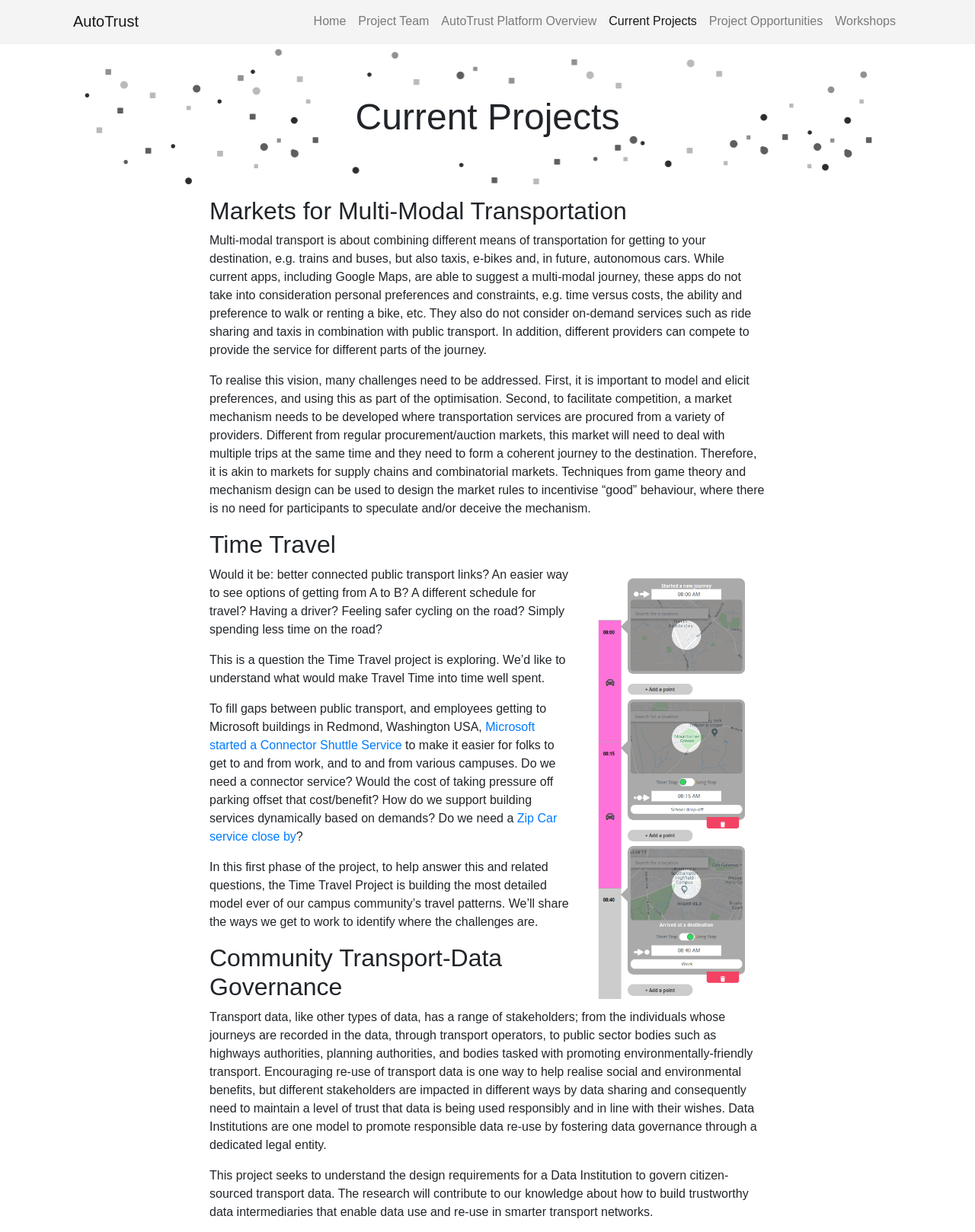Identify the bounding box coordinates of the part that should be clicked to carry out this instruction: "Check Community Transport-Data Governance".

[0.215, 0.766, 0.785, 0.813]